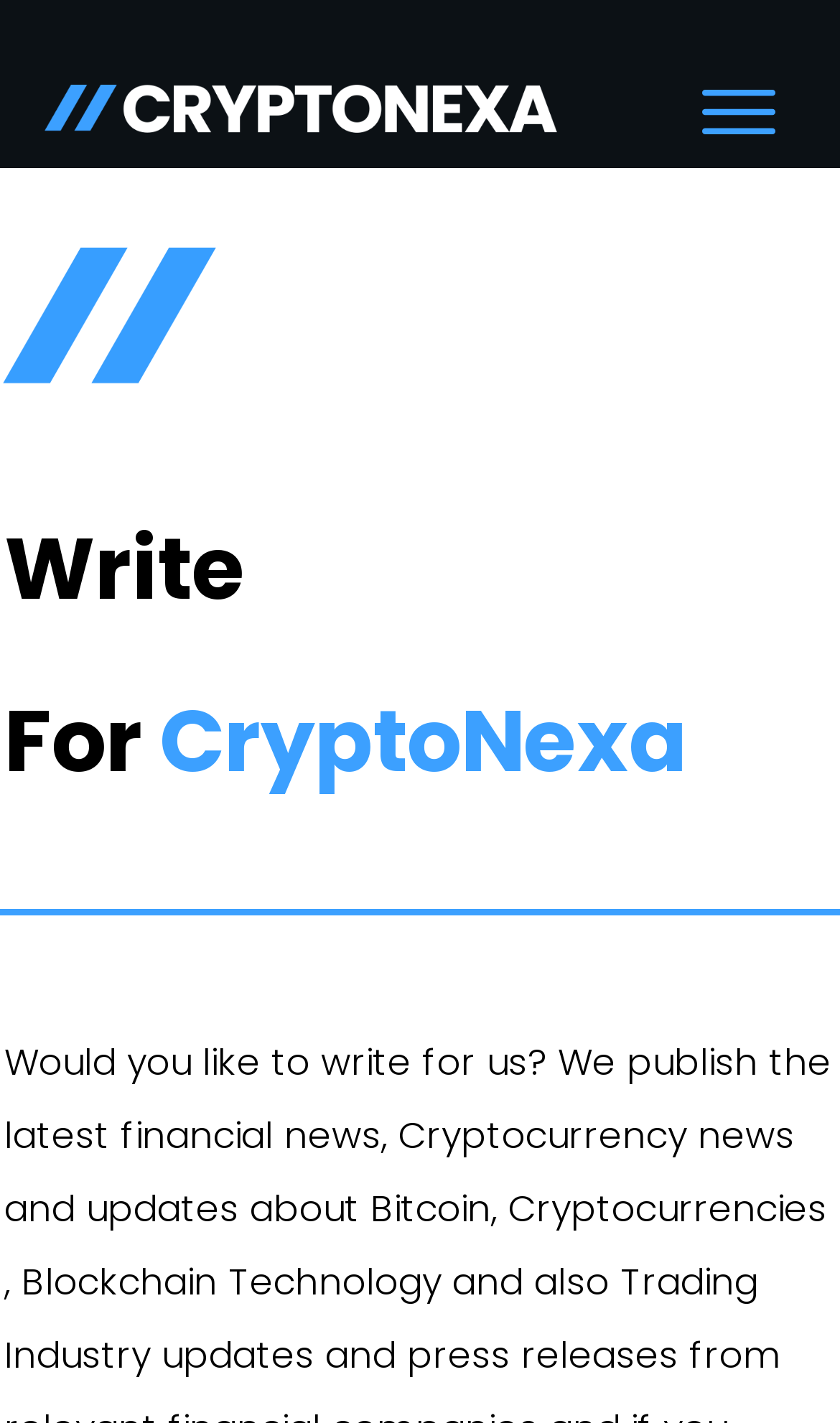Determine the bounding box for the UI element as described: "parent_node: Home". The coordinates should be represented as four float numbers between 0 and 1, formatted as [left, top, right, bottom].

[0.809, 0.037, 0.949, 0.119]